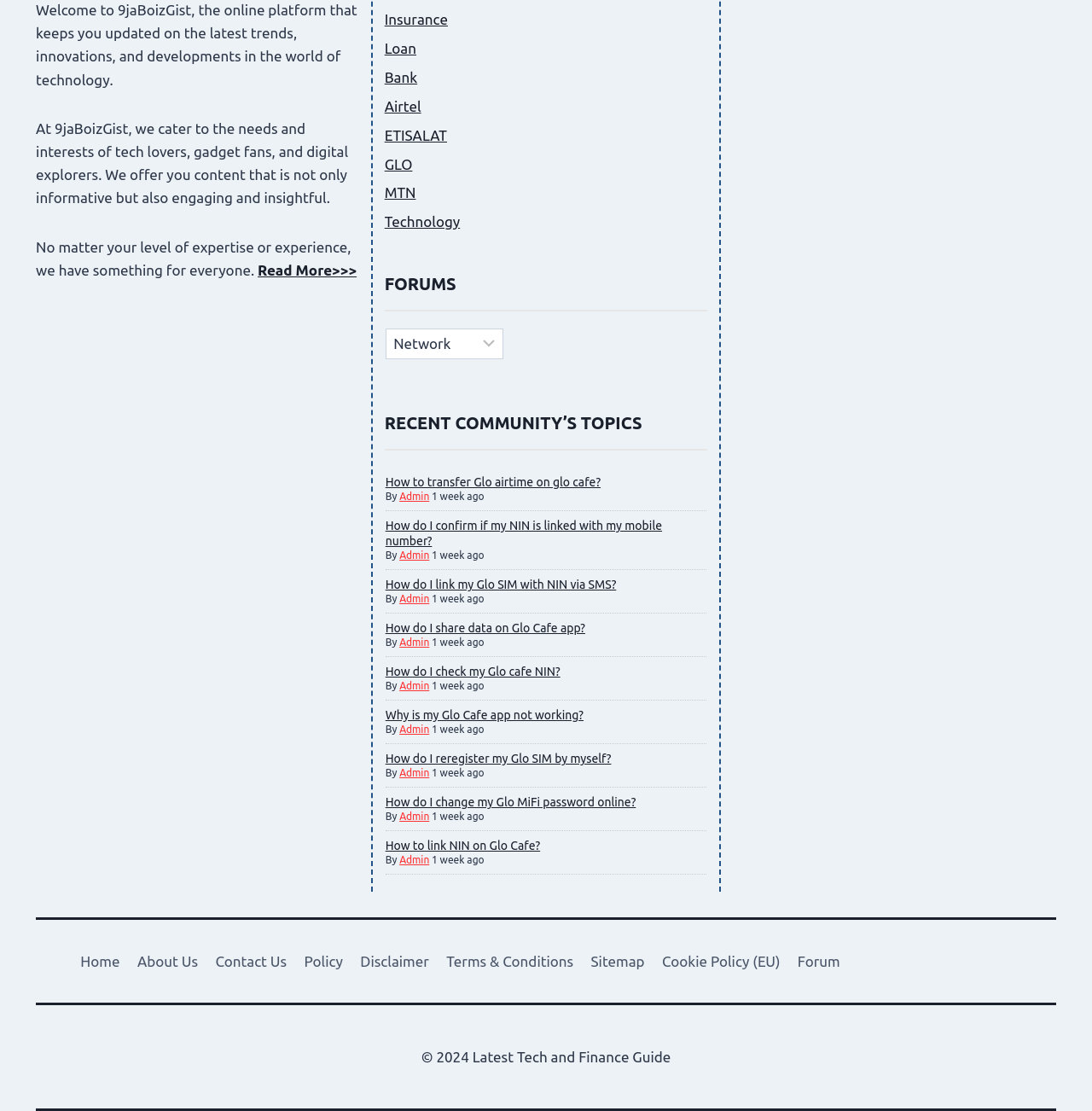Can you pinpoint the bounding box coordinates for the clickable element required for this instruction: "Select an option from the combobox"? The coordinates should be four float numbers between 0 and 1, i.e., [left, top, right, bottom].

[0.353, 0.295, 0.461, 0.323]